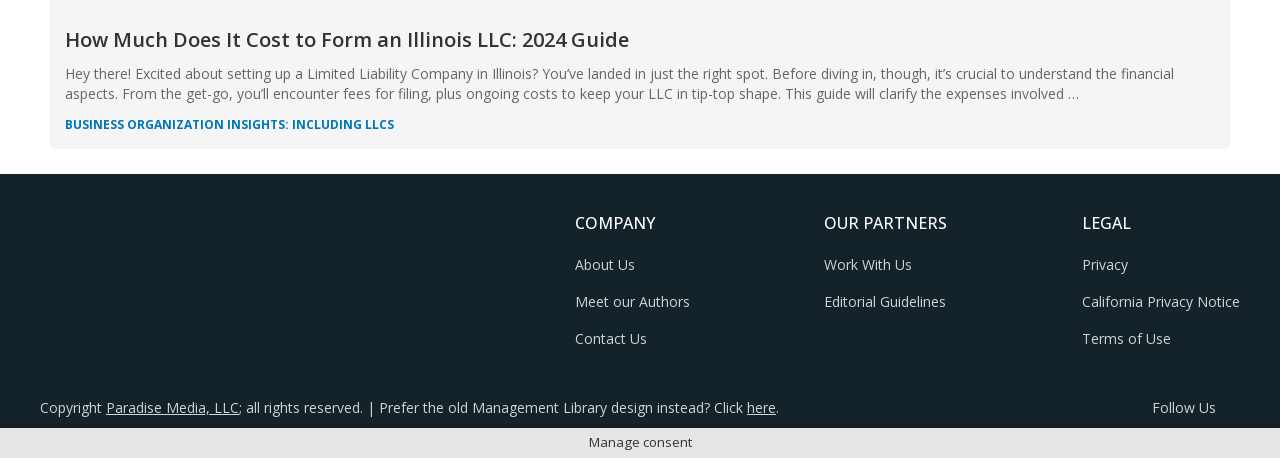Identify the coordinates of the bounding box for the element that must be clicked to accomplish the instruction: "Read about how much it costs to form an Illinois LLC".

[0.051, 0.057, 0.491, 0.116]